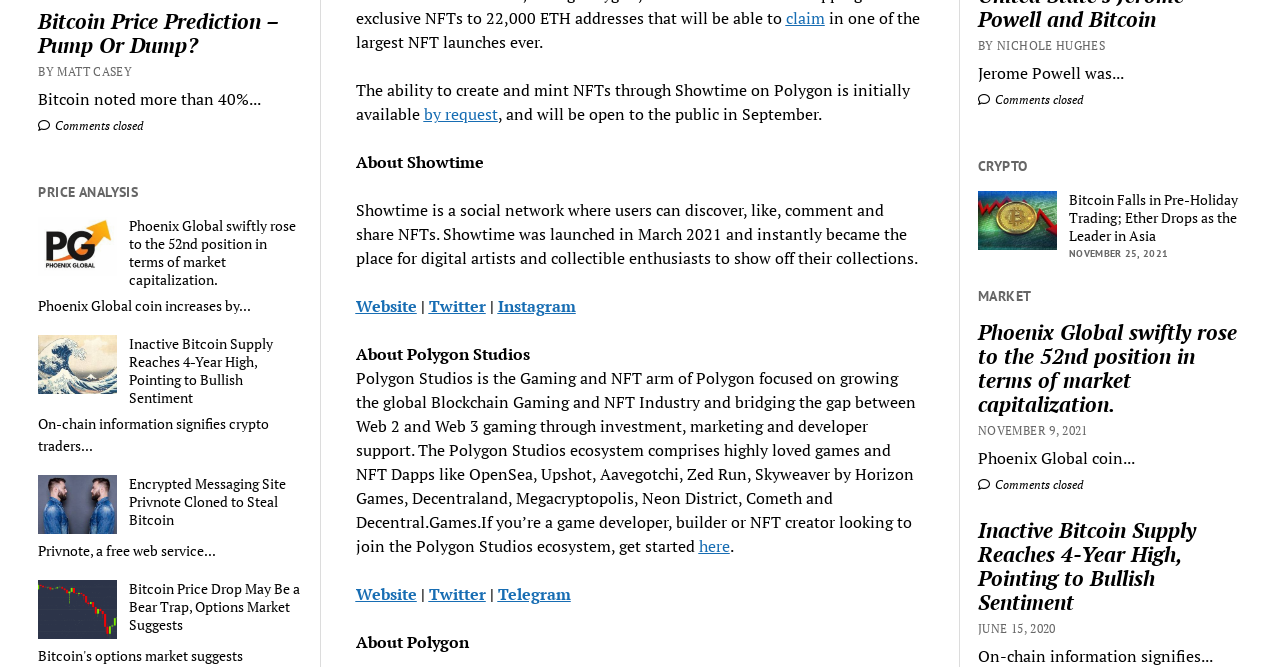Can you find the bounding box coordinates for the element that needs to be clicked to execute this instruction: "Click on '1. Thou shalt not ask loaded questions.'"? The coordinates should be given as four float numbers between 0 and 1, i.e., [left, top, right, bottom].

None